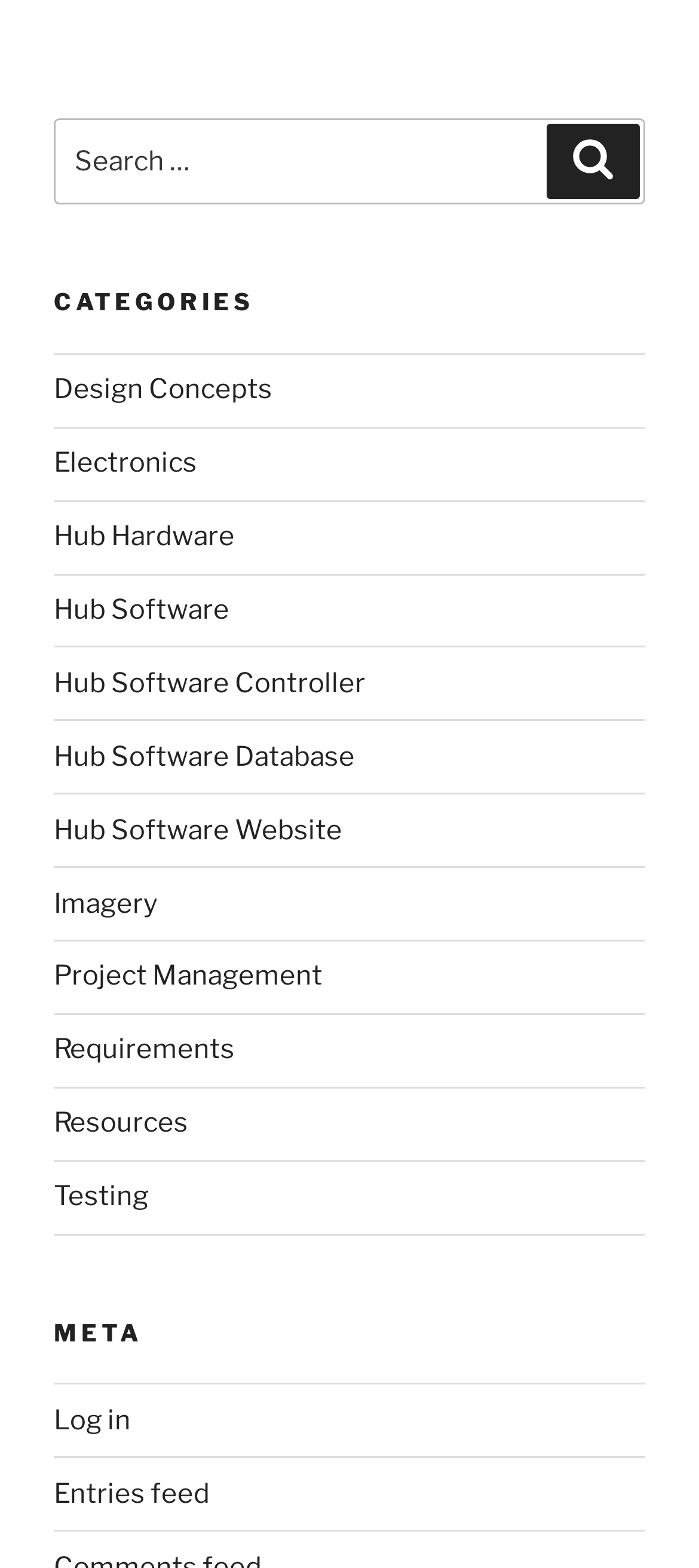Find the bounding box coordinates of the clickable area required to complete the following action: "Click on Design Concepts".

[0.077, 0.238, 0.39, 0.259]